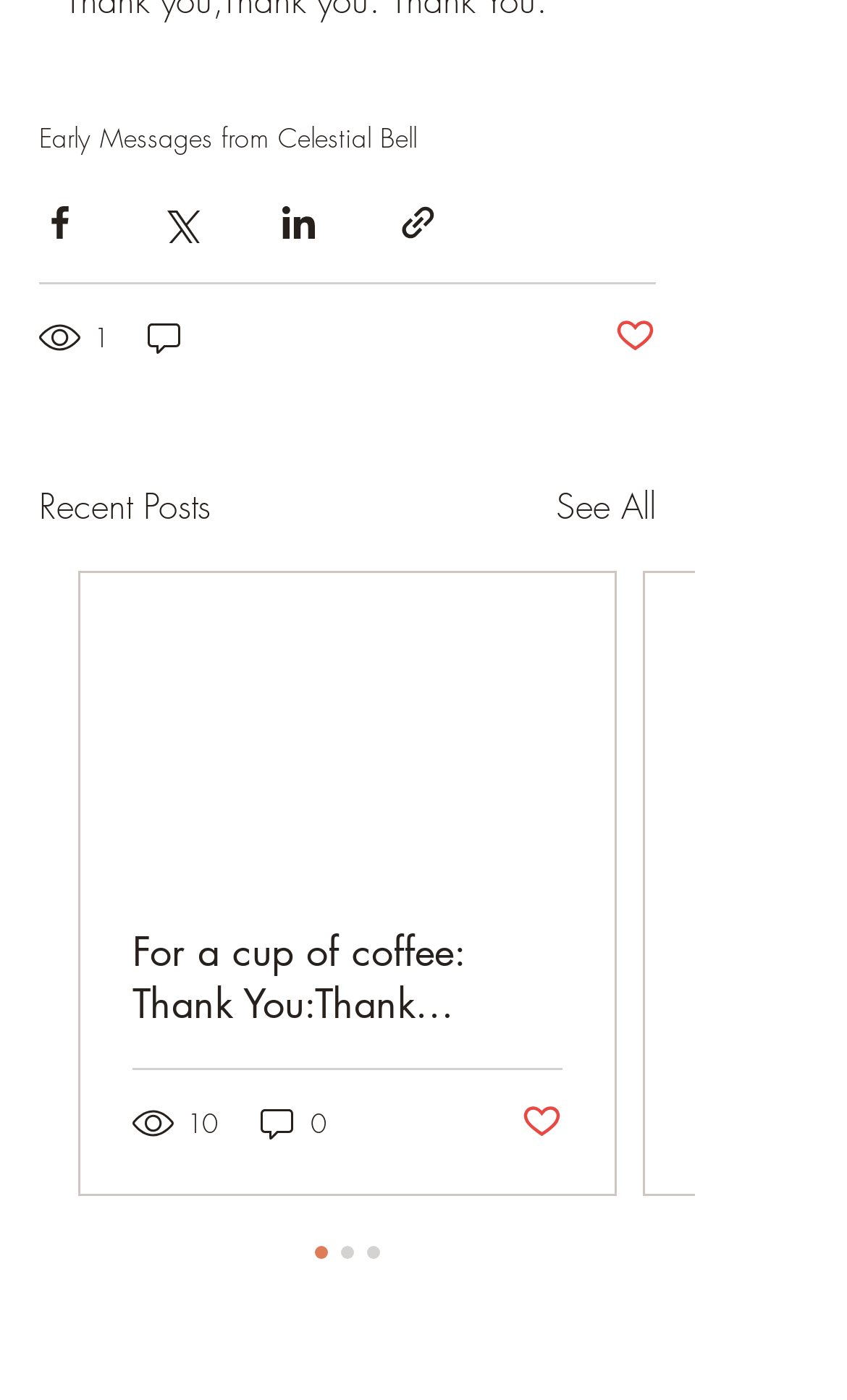Please locate the bounding box coordinates for the element that should be clicked to achieve the following instruction: "Share a post via link". Ensure the coordinates are given as four float numbers between 0 and 1, i.e., [left, top, right, bottom].

[0.469, 0.144, 0.518, 0.174]